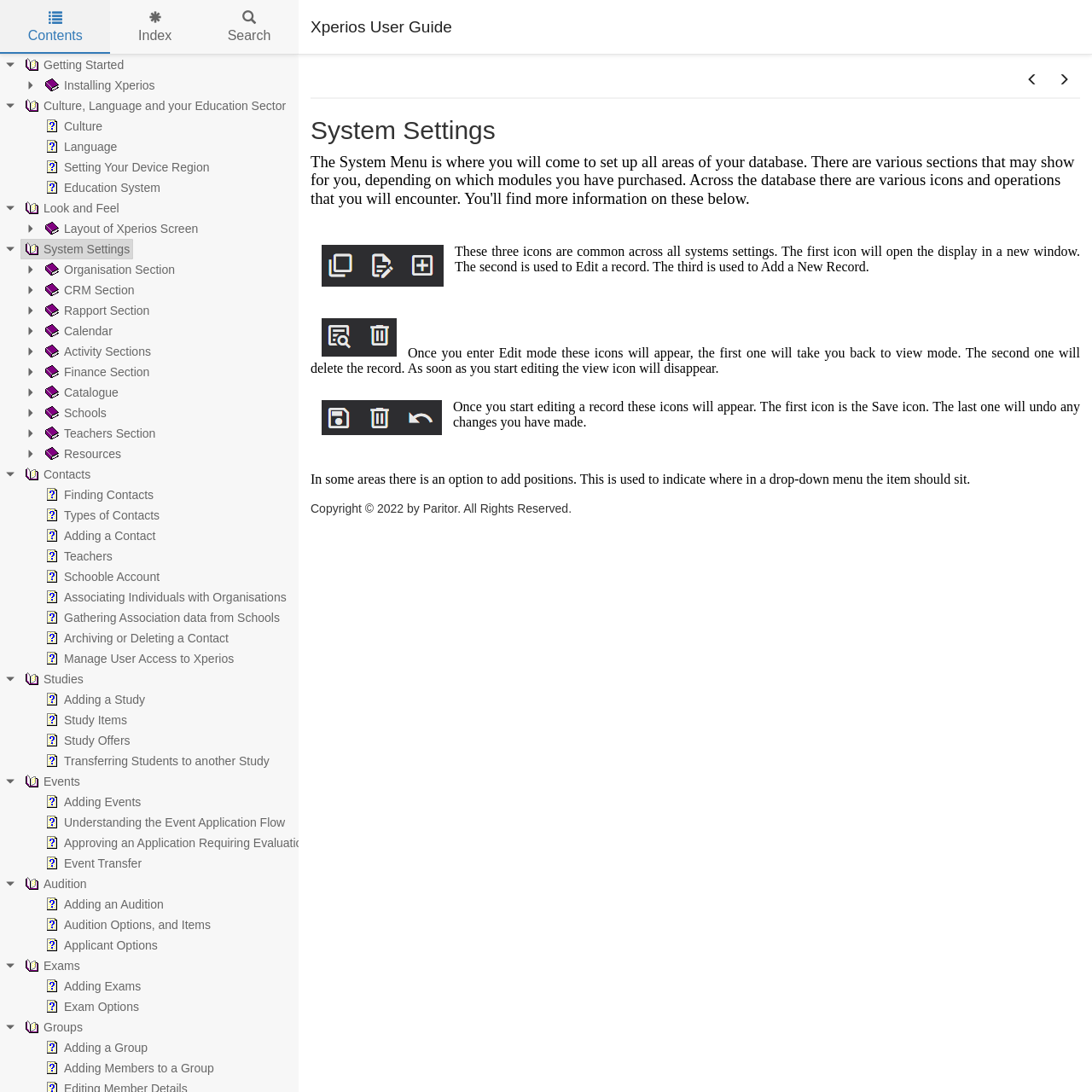Please determine the bounding box coordinates for the element with the description: "Gathering Association data from Schools".

[0.038, 0.556, 0.259, 0.575]